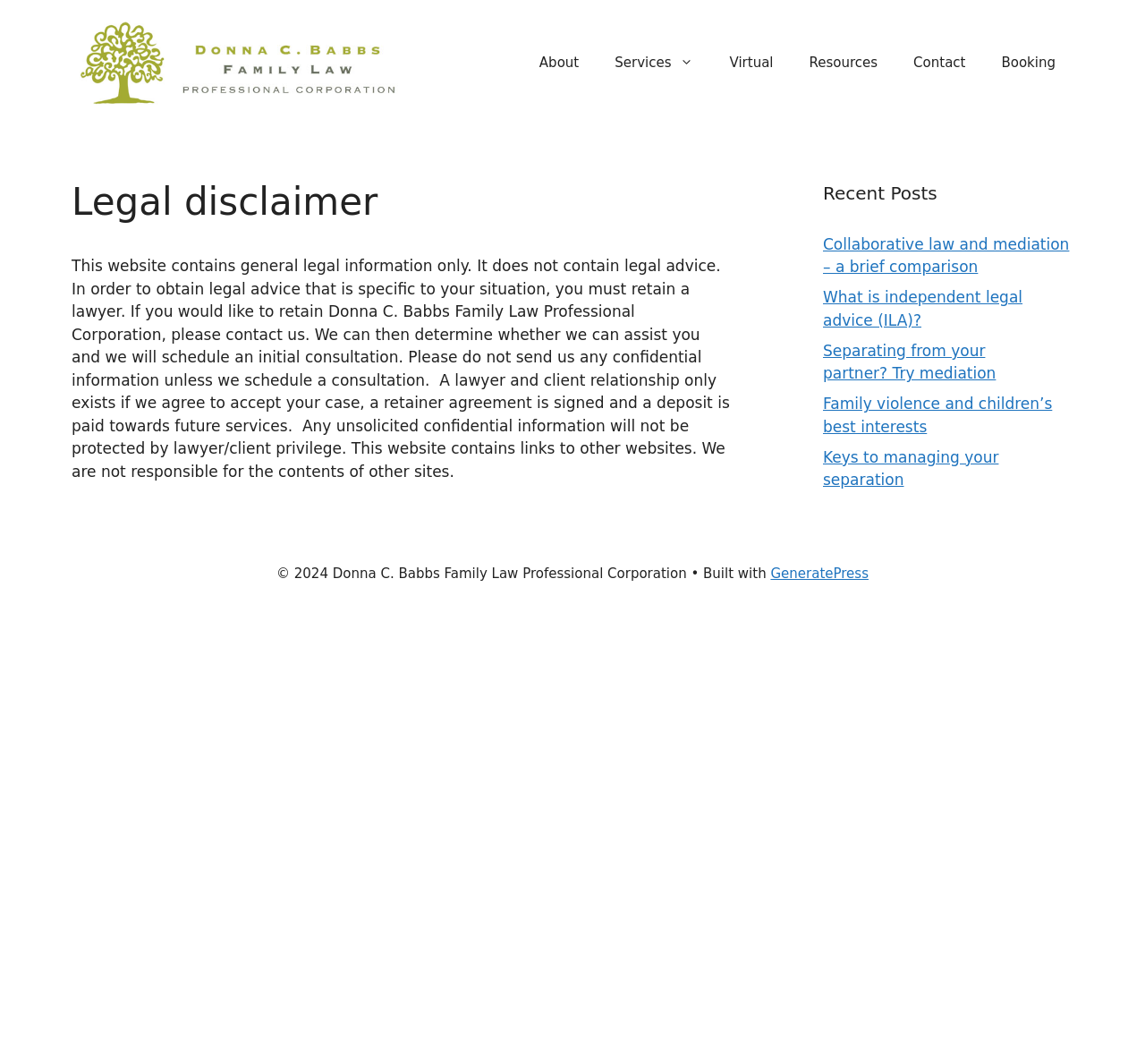Carefully observe the image and respond to the question with a detailed answer:
What is the name of the law professional corporation?

I found the answer by looking at the banner element at the top of the webpage, which contains the link 'Donna C. Babbs Family Law Professional Corporation' and the image with the same name. This suggests that the webpage is related to this law professional corporation.